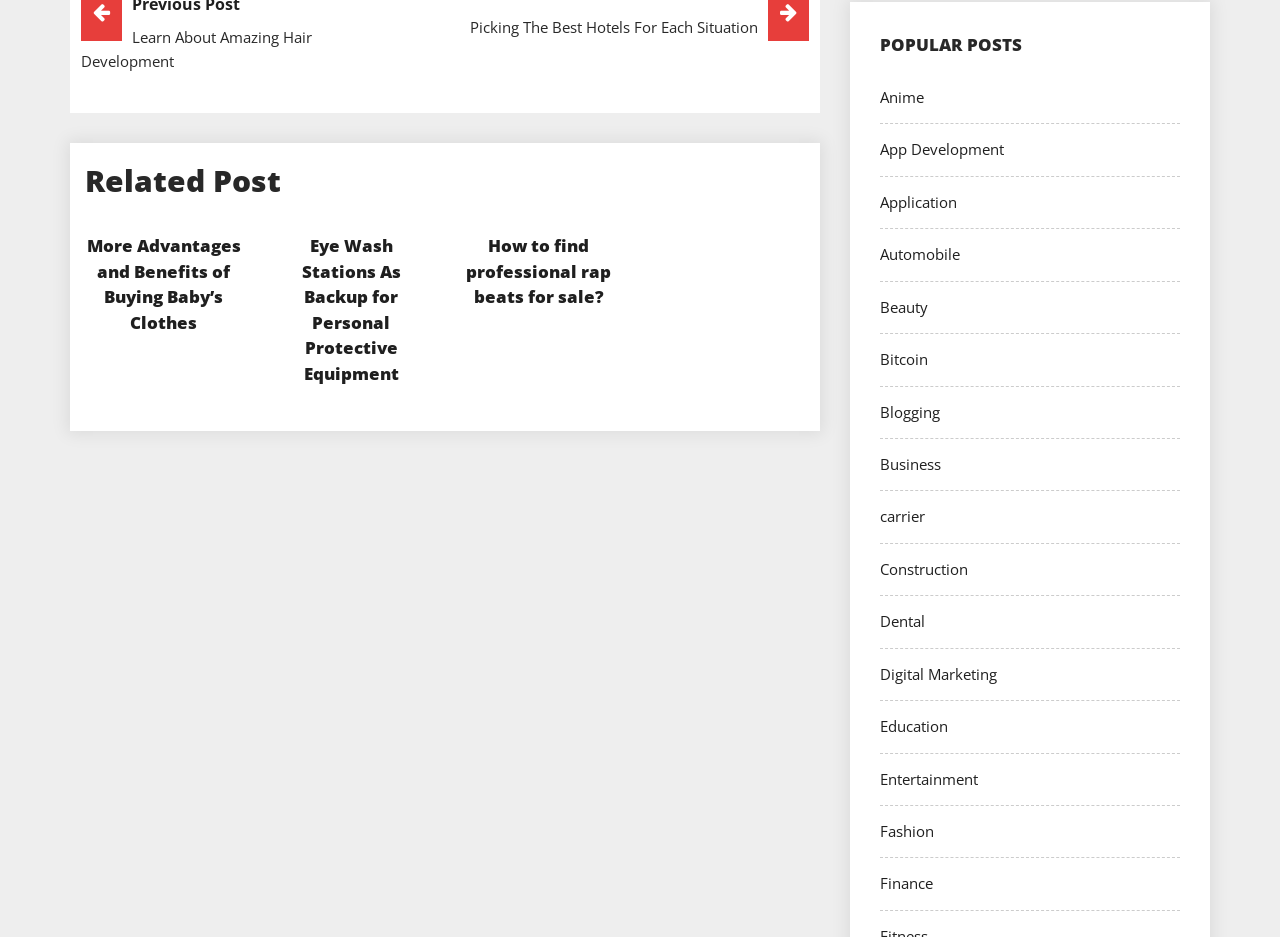Please use the details from the image to answer the following question comprehensively:
What is the vertical position of the 'Eye Wash Stations As Backup for Personal Protective Equipment' link?

I compared the y1 and y2 coordinates of the 'Eye Wash Stations As Backup for Personal Protective Equipment' link and the 'How to find professional rap beats for sale?' link, and found that the former is above the latter.